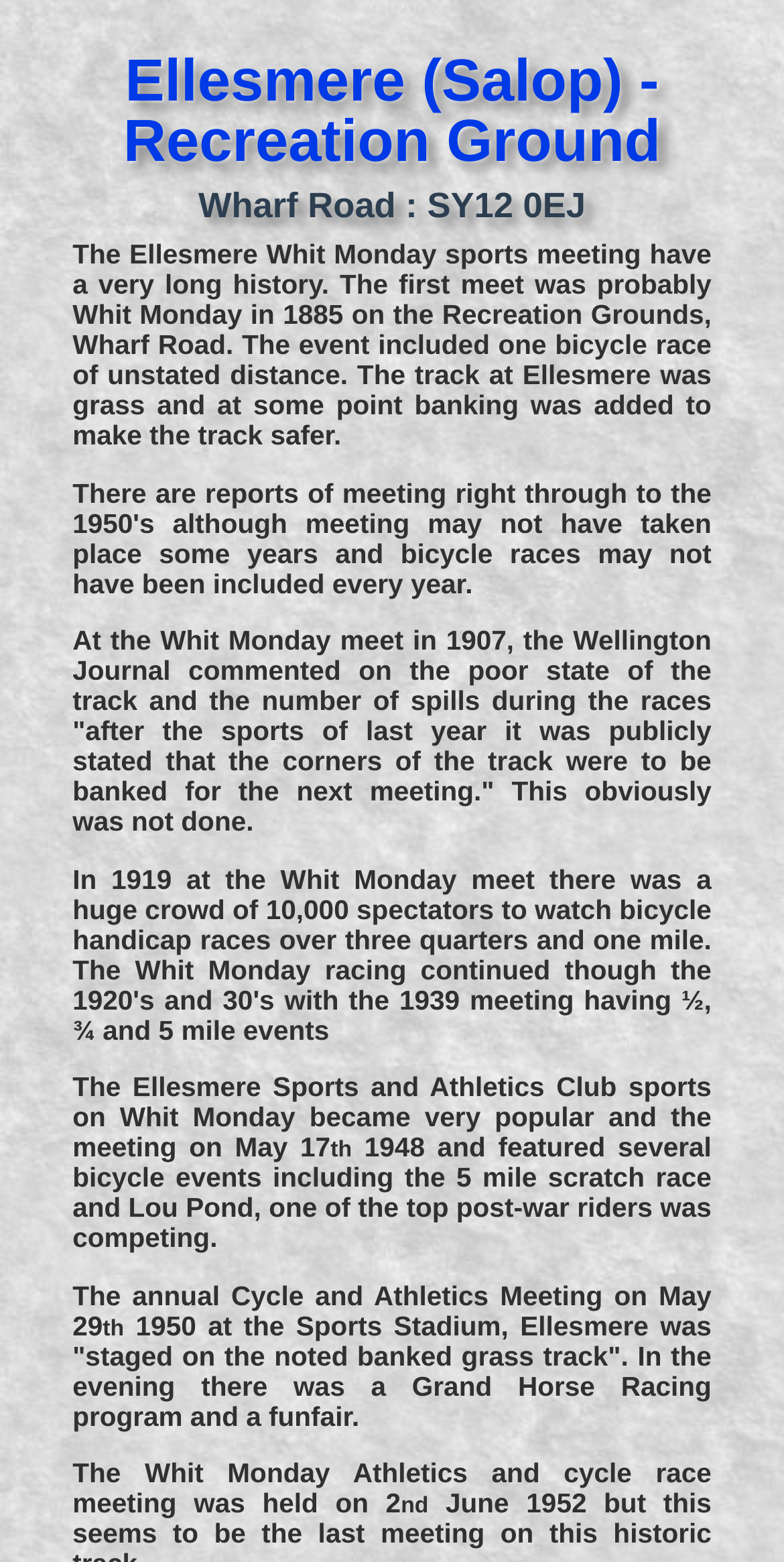What was the condition of the track in 1907? Based on the screenshot, please respond with a single word or phrase.

Poor